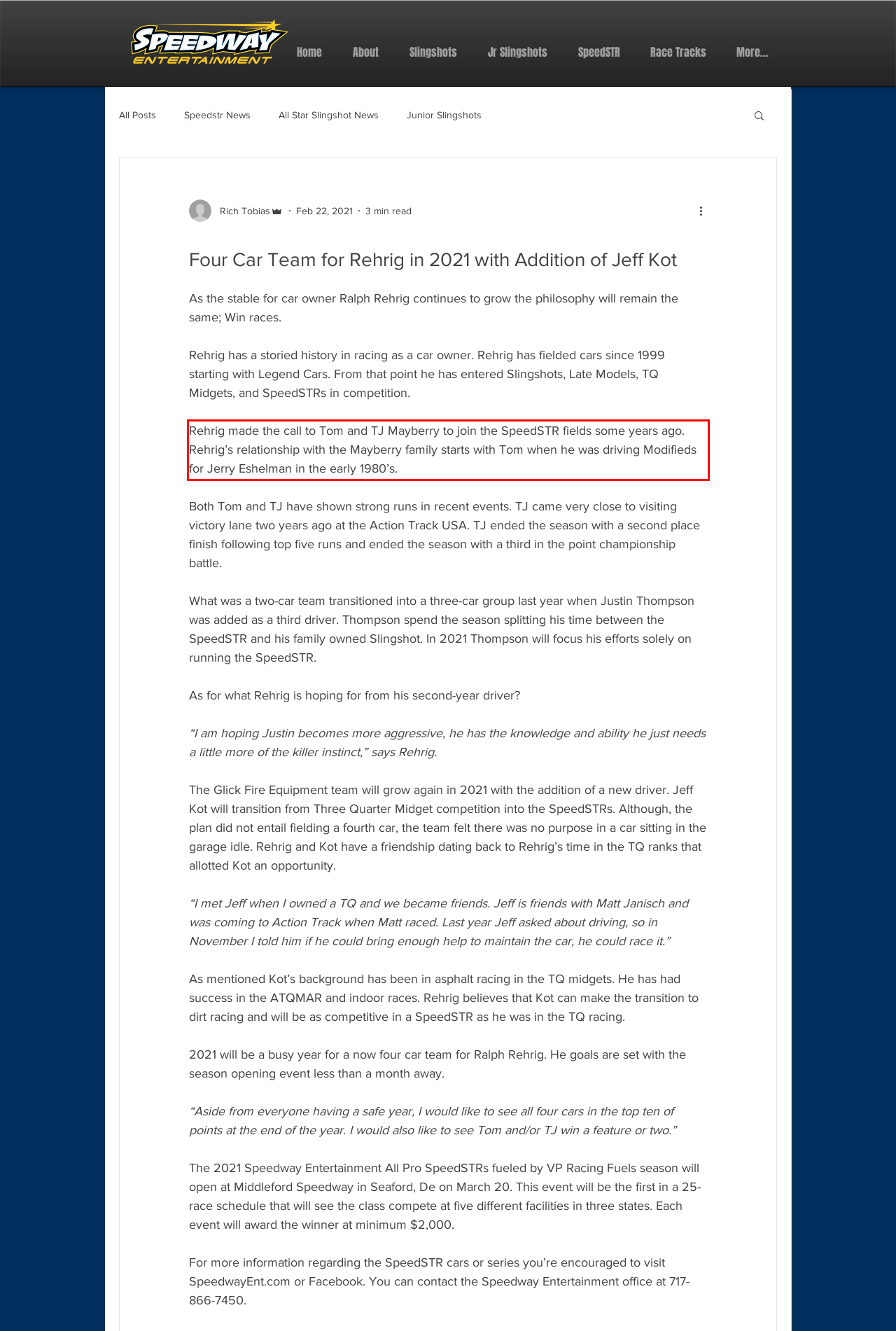Analyze the red bounding box in the provided webpage screenshot and generate the text content contained within.

Rehrig made the call to Tom and TJ Mayberry to join the SpeedSTR fields some years ago. Rehrig’s relationship with the Mayberry family starts with Tom when he was driving Modifieds for Jerry Eshelman in the early 1980’s.